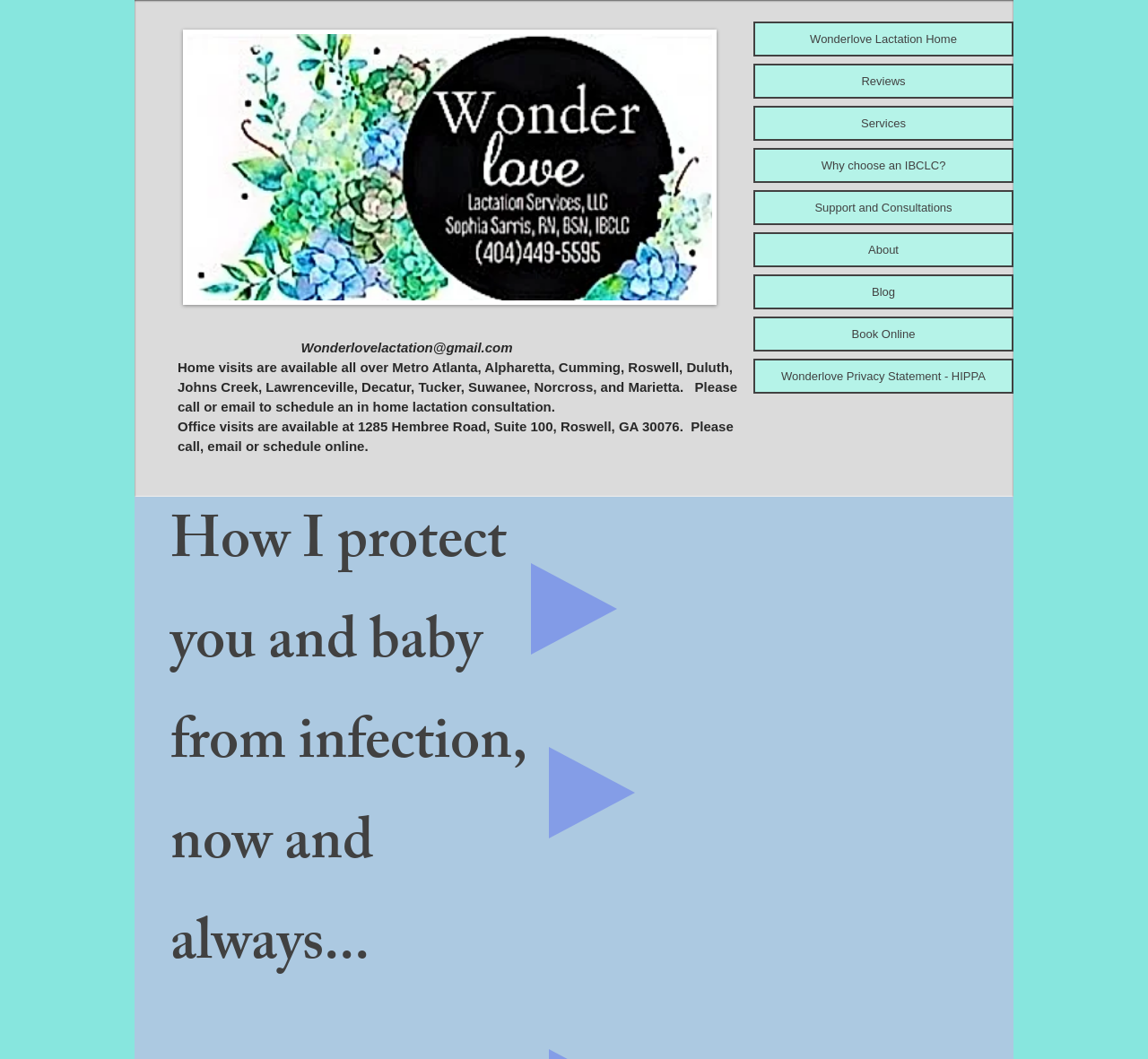Determine the bounding box coordinates of the target area to click to execute the following instruction: "Book an appointment online."

[0.658, 0.301, 0.881, 0.33]